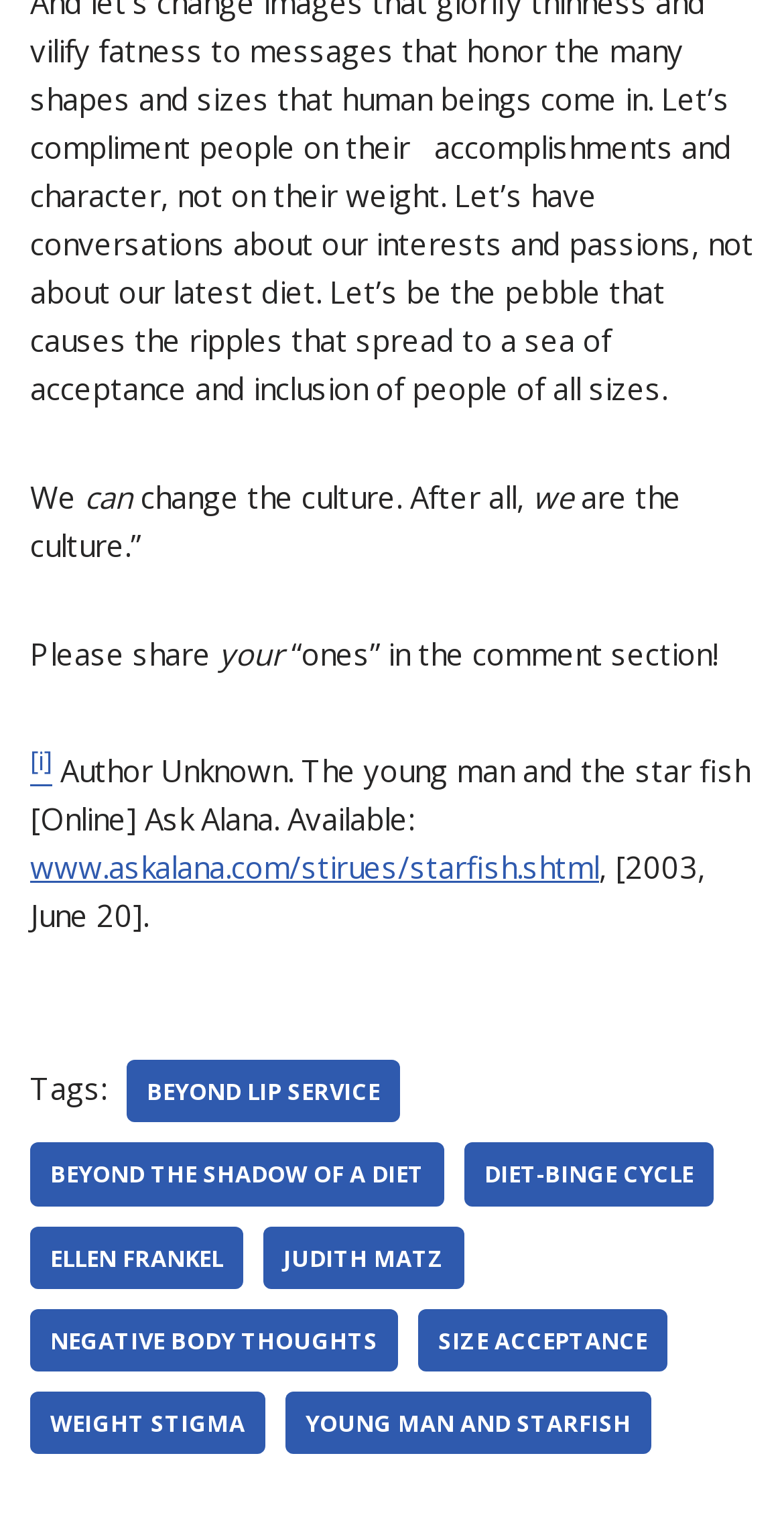What is the URL of the webpage where the story about the young man and the starfish is available?
Using the information from the image, give a concise answer in one word or a short phrase.

www.askalana.com/stirues/starfish.shtml